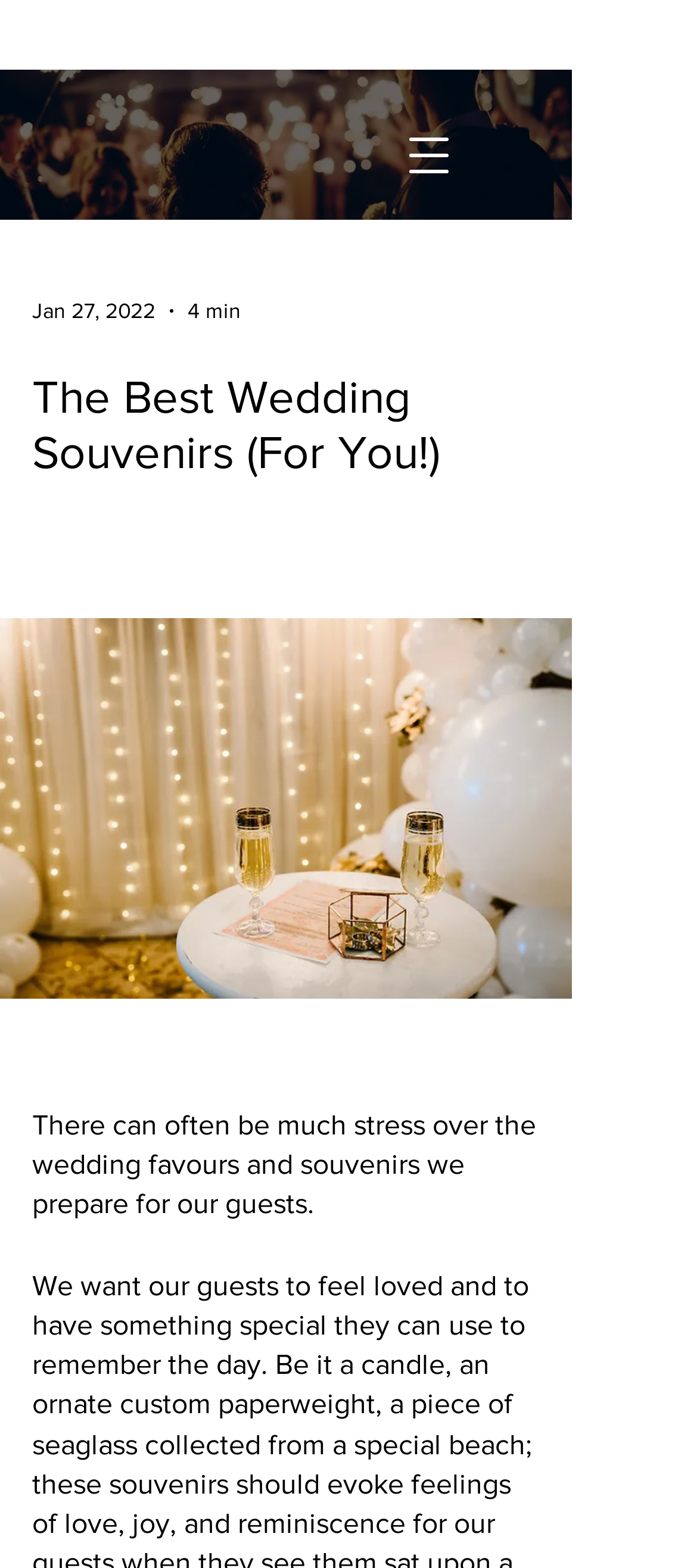Provide a brief response to the question below using one word or phrase:
What is the theme of the image on the webpage?

Wedding venue